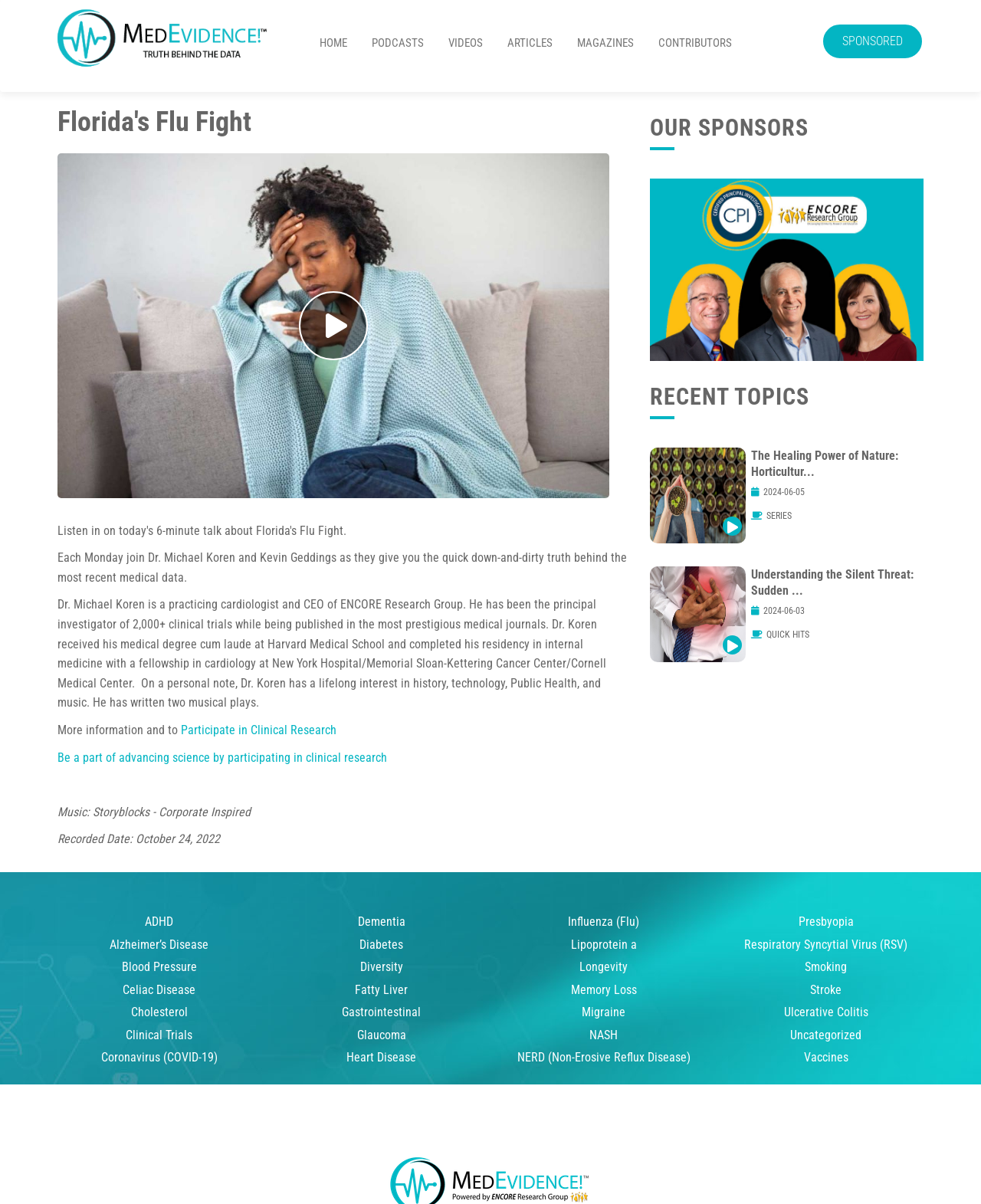Who is the CEO of ENCORE Research Group?
Using the information presented in the image, please offer a detailed response to the question.

According to the webpage, Dr. Michael Koren is a practicing cardiologist and CEO of ENCORE Research Group, as mentioned in his bio.